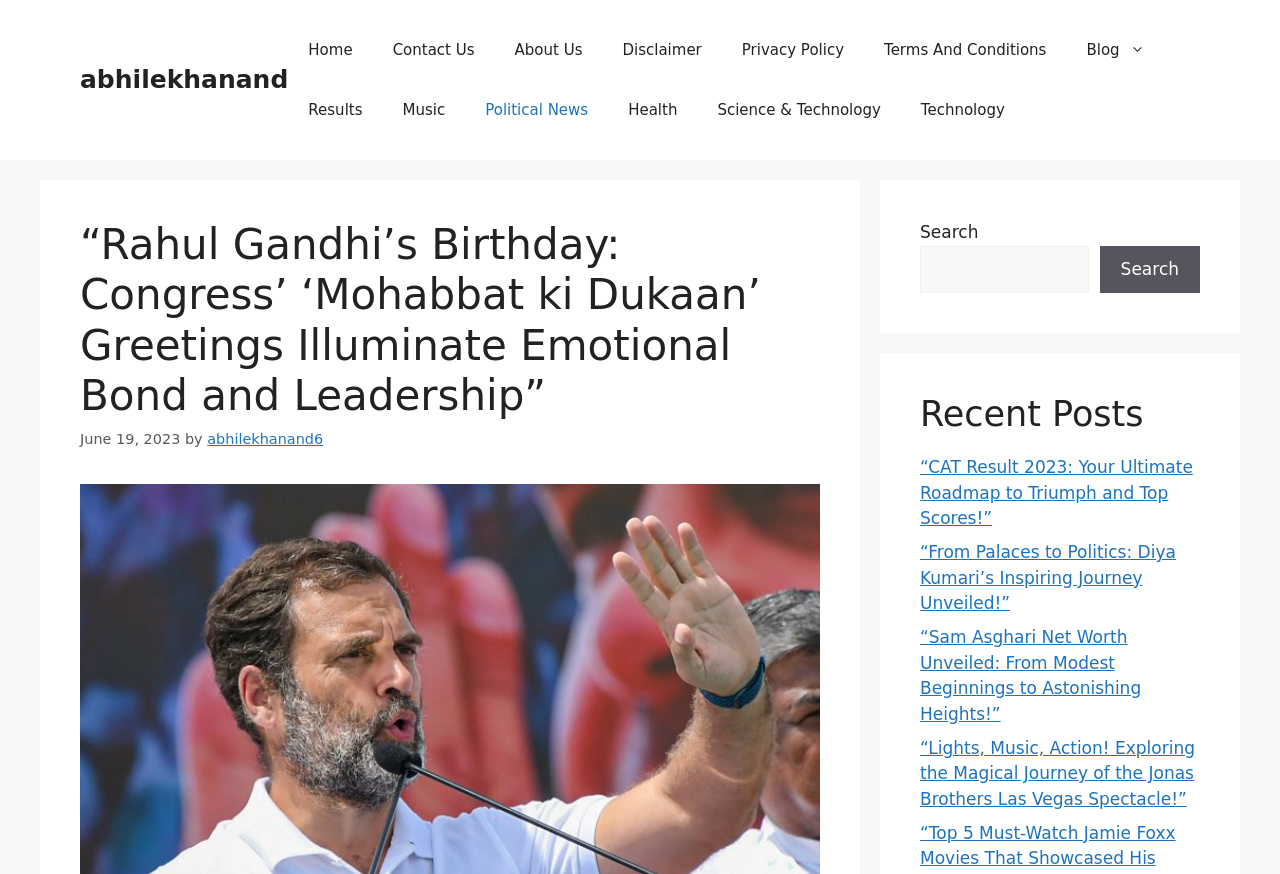Find the bounding box coordinates for the area you need to click to carry out the instruction: "Check recent posts". The coordinates should be four float numbers between 0 and 1, indicated as [left, top, right, bottom].

[0.719, 0.45, 0.938, 0.498]